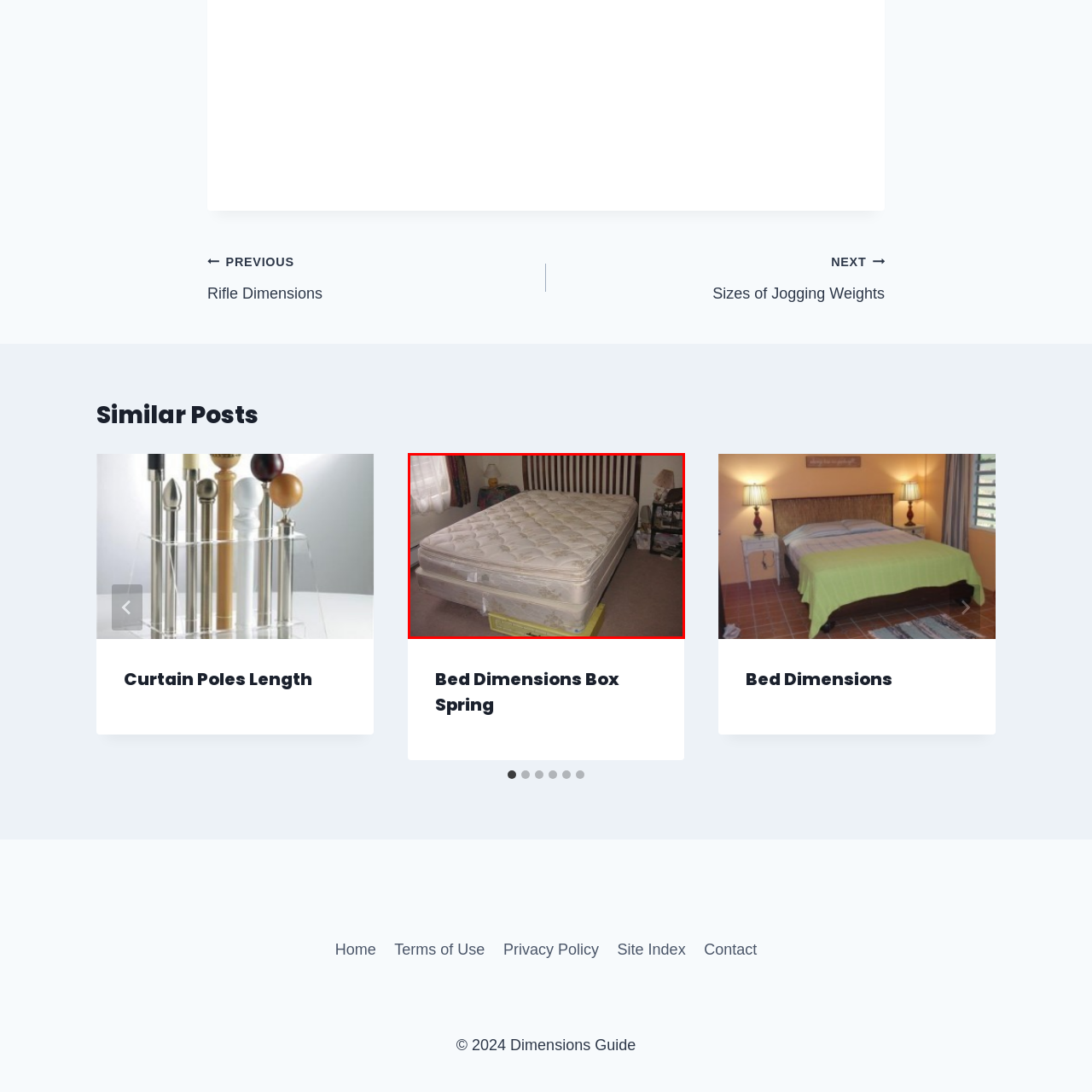Give an in-depth description of the image within the red border.

This image features a neatly made bed with a sizable mattress, positioned on a yellow bed frame that contrasts with its neutral surroundings. The mattress, characterized by its quilted surface and a subtle floral pattern, appears to be in good condition. It rests atop a low platform, which adds a touch of elevation. Behind the bed is a wooden headboard, complementing the room's cozy aesthetic. Natural light filters in through a nearby window, illuminating the space and casting soft shadows. To the right, a nightstand holds a lamp, enhancing the homey atmosphere of this intimate bedroom scene. The overall composition suggests a calm and inviting space, perfect for relaxation and rest.